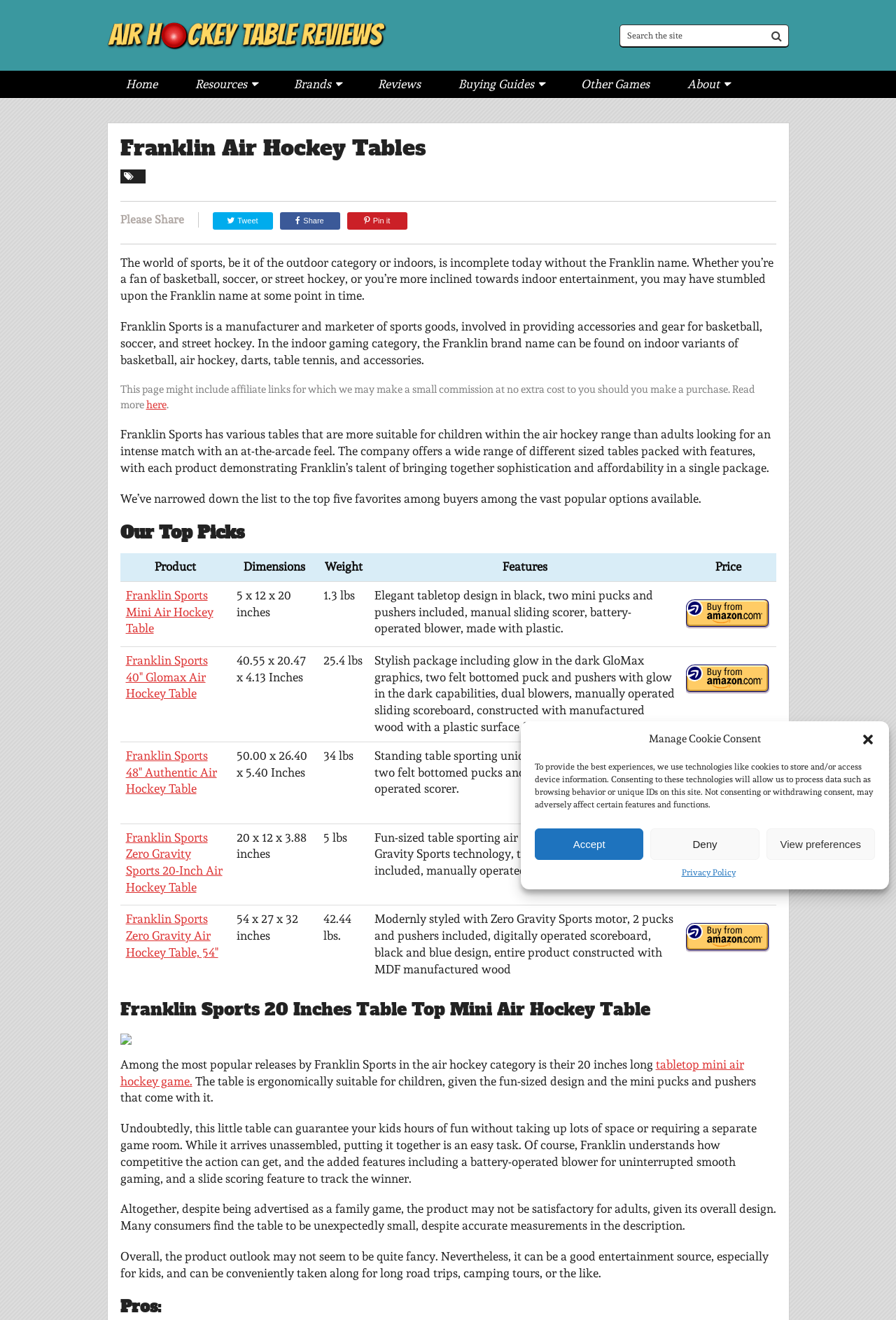Determine the bounding box coordinates of the section to be clicked to follow the instruction: "Share on Twitter". The coordinates should be given as four float numbers between 0 and 1, formatted as [left, top, right, bottom].

[0.237, 0.161, 0.304, 0.174]